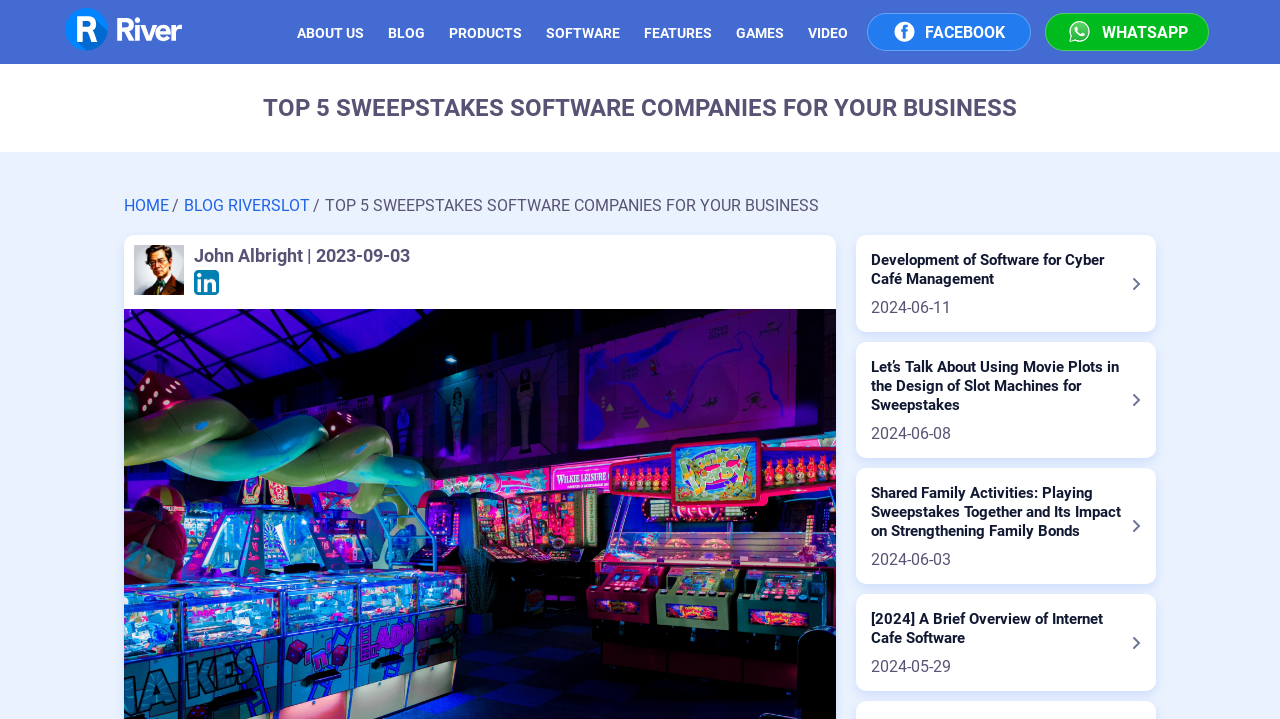Determine the bounding box for the UI element that matches this description: "Products".

[0.351, 0.035, 0.408, 0.057]